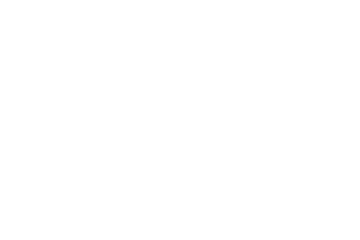What season is the garden design suitable for?
Utilize the information in the image to give a detailed answer to the question.

The caption states that the image exemplifies thoughtful gardening practices that celebrate both color and texture, making it ideal for inspiration in autumn gardens, which implies that the garden design is suitable for the autumn season.